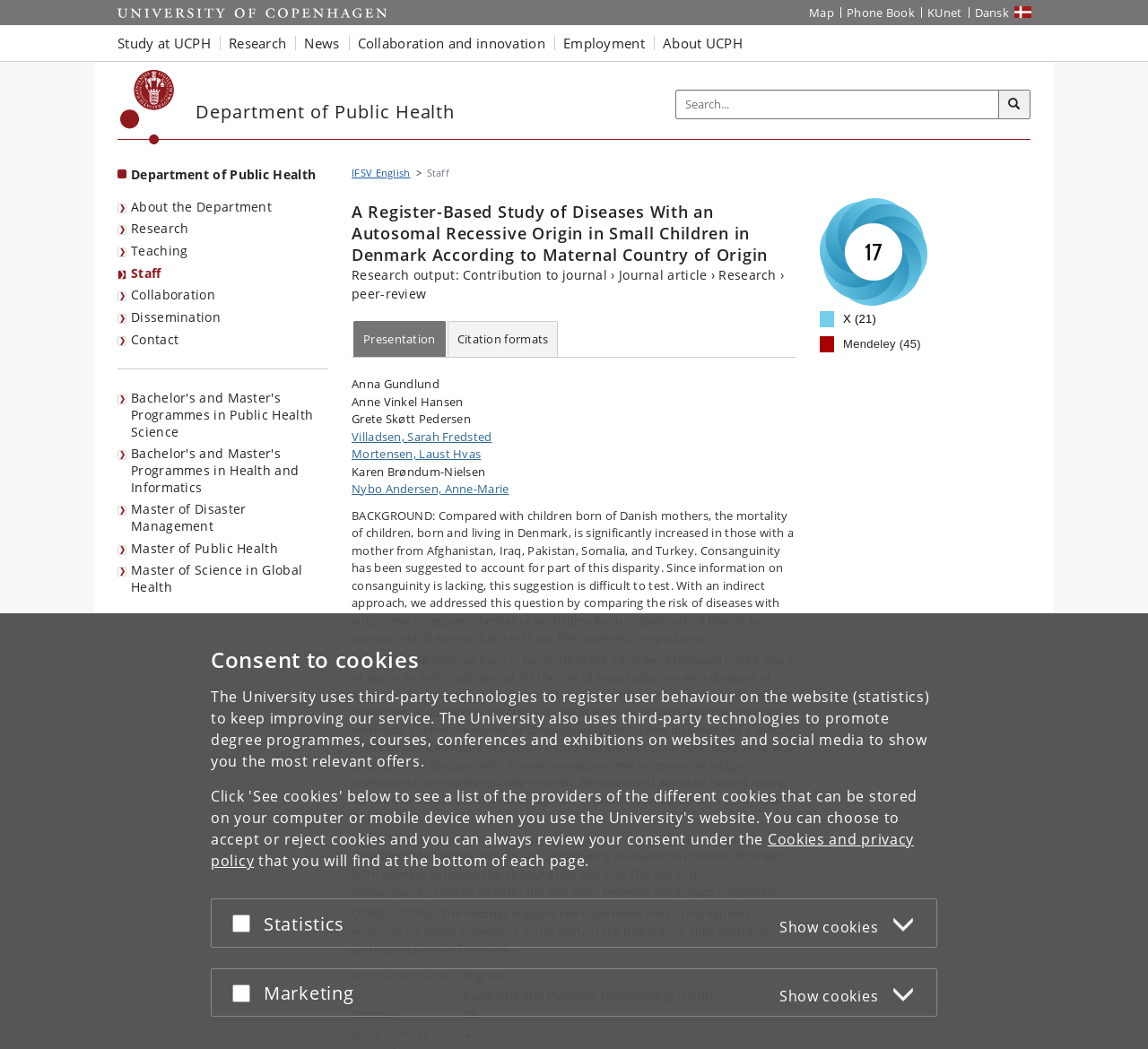Please give a short response to the question using one word or a phrase:
What is the name of the journal where the article was published?

Paediatric and Perinatal Epidemiology (Print)